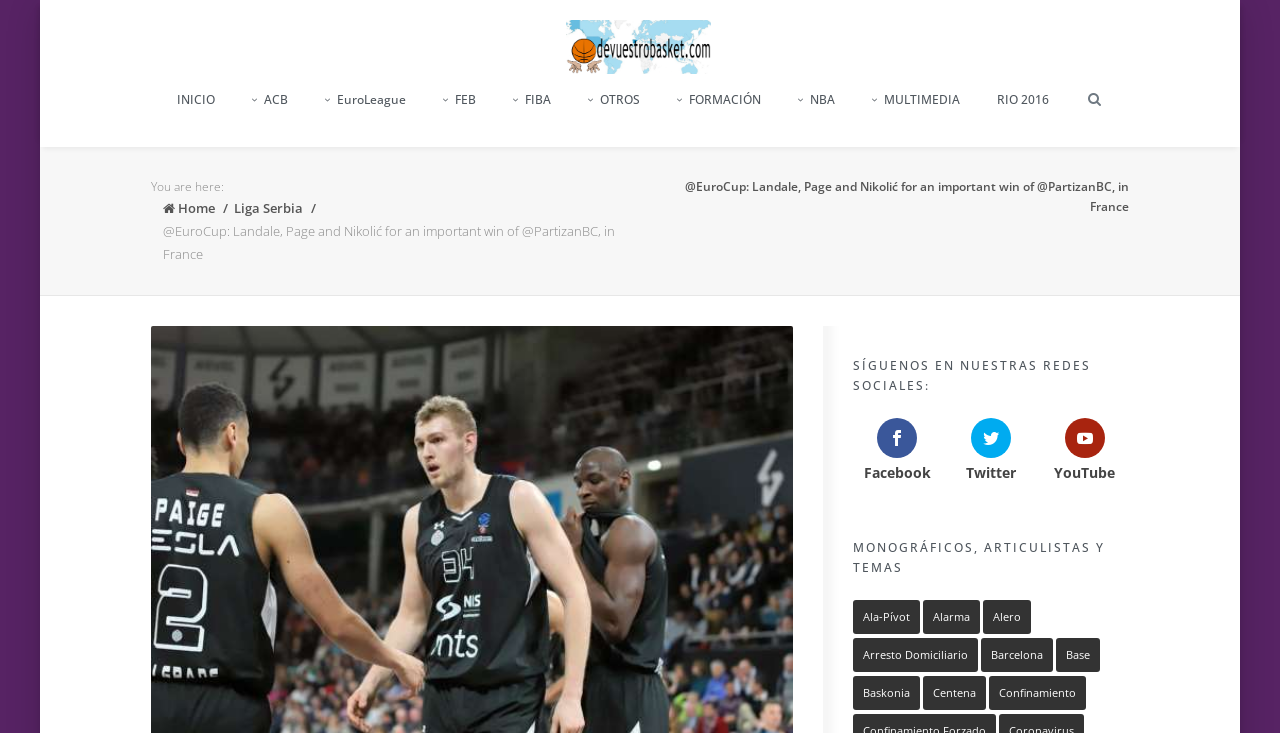Identify the bounding box coordinates necessary to click and complete the given instruction: "Go to home page".

[0.127, 0.271, 0.183, 0.296]